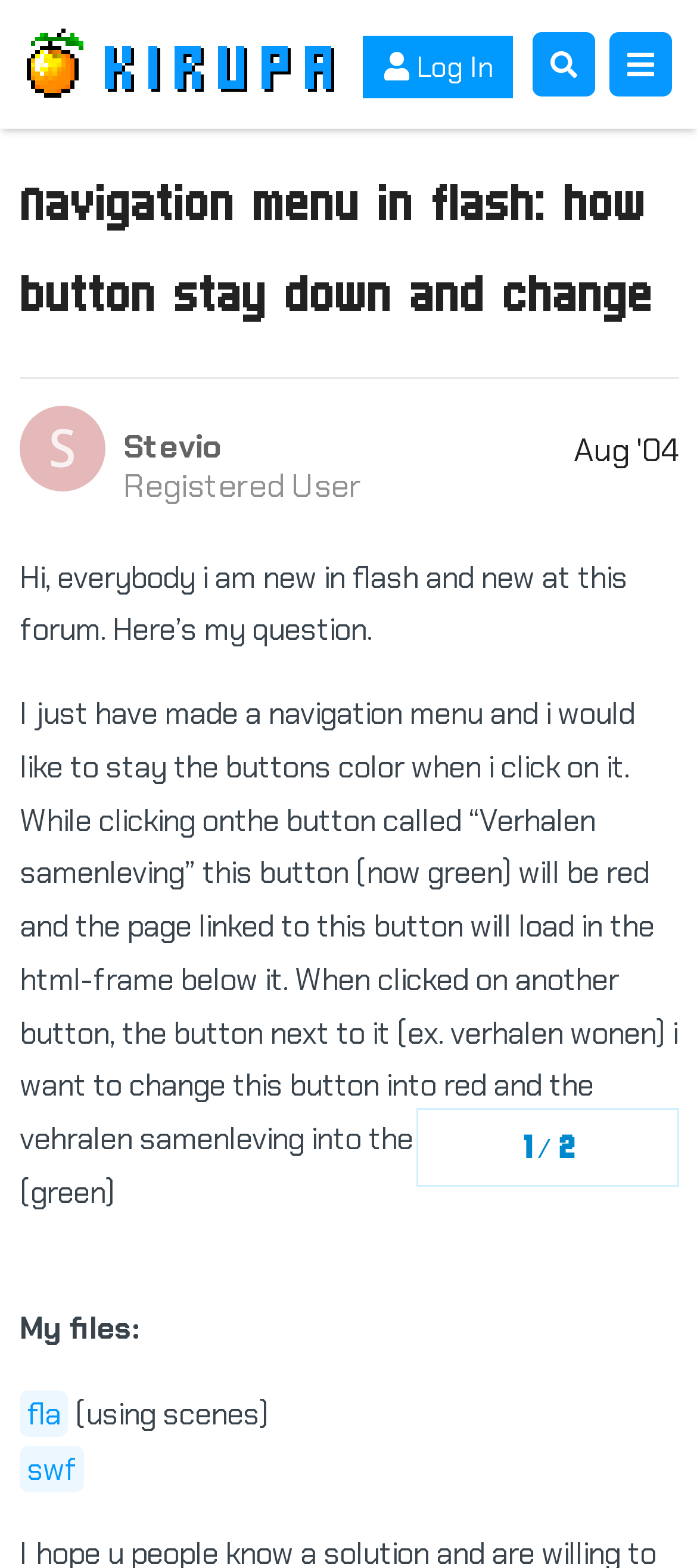Please identify the bounding box coordinates of the element I need to click to follow this instruction: "Download the 'fla' file".

[0.028, 0.887, 0.097, 0.916]